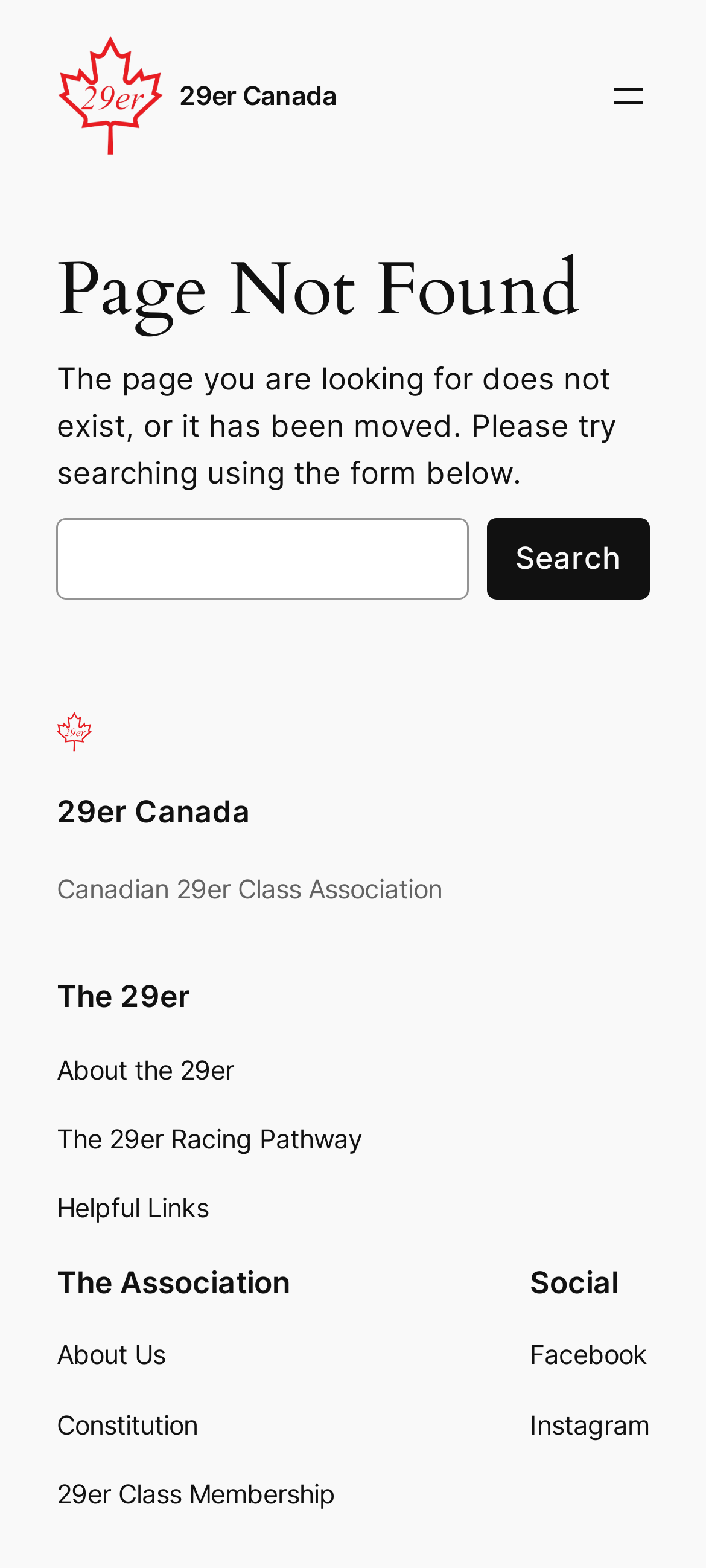Locate the bounding box of the UI element defined by this description: "alt="logo" title="1"". The coordinates should be given as four float numbers between 0 and 1, formatted as [left, top, right, bottom].

None